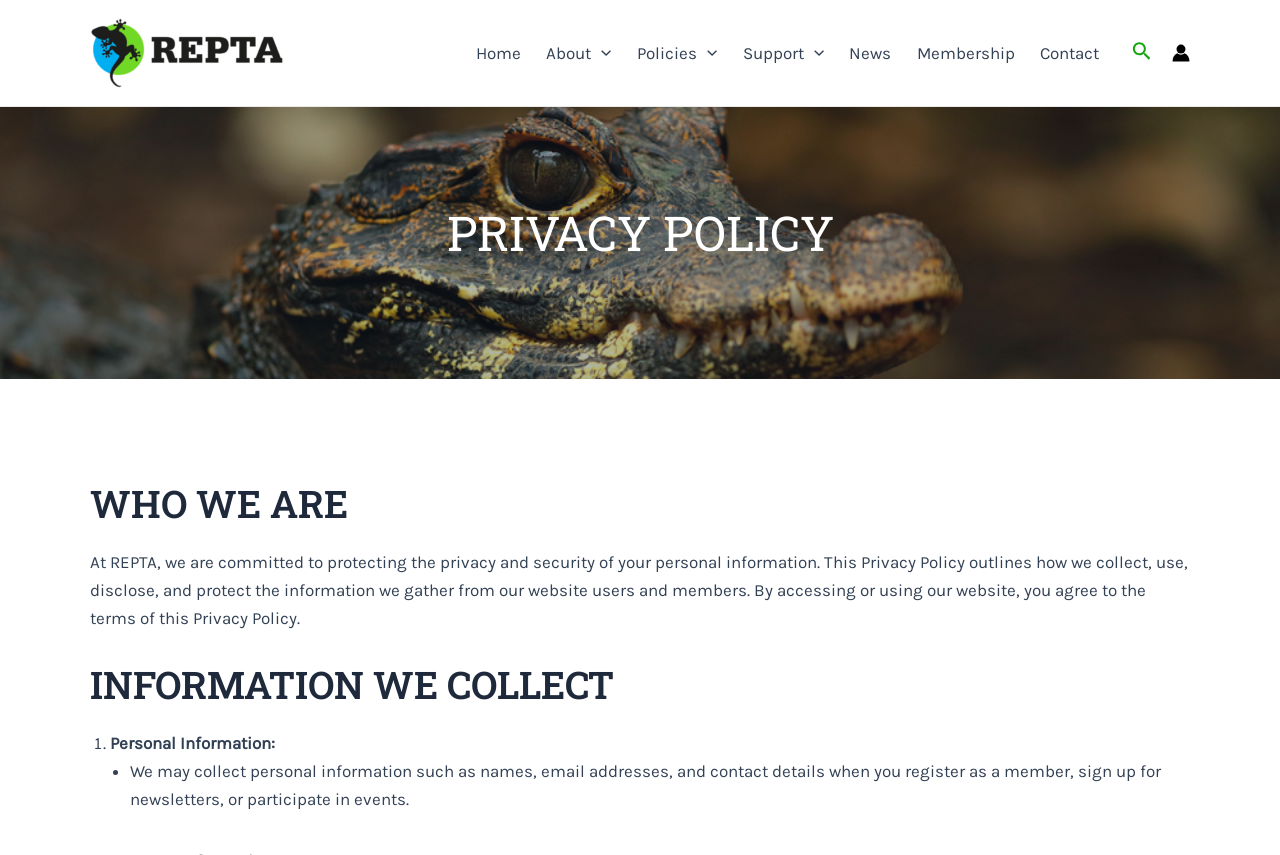Determine the bounding box coordinates of the target area to click to execute the following instruction: "View Account."

[0.916, 0.051, 0.93, 0.073]